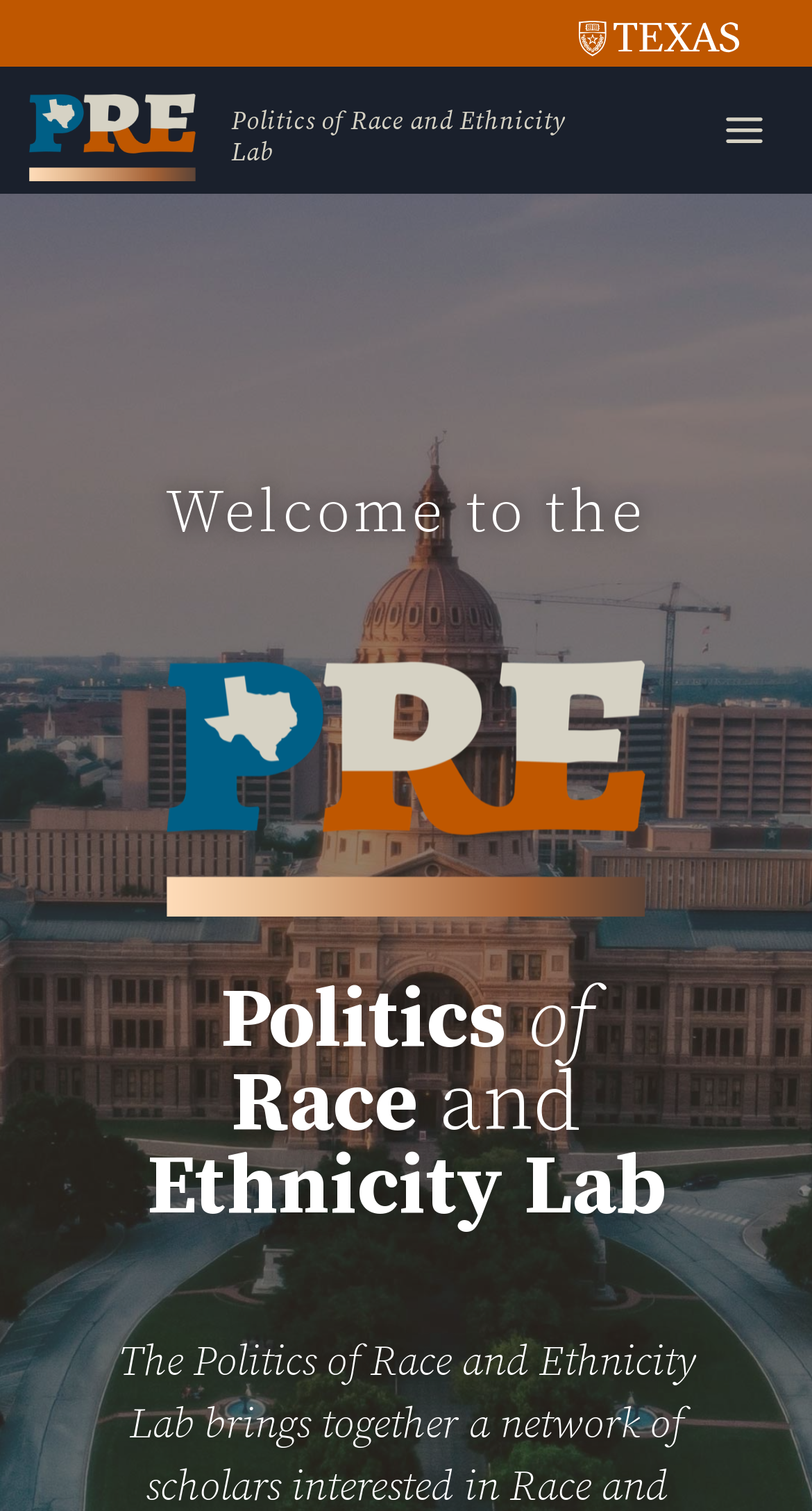Provide the bounding box coordinates for the UI element that is described by this text: "Toggle Menu". The coordinates should be in the form of four float numbers between 0 and 1: [left, top, right, bottom].

[0.867, 0.064, 0.964, 0.108]